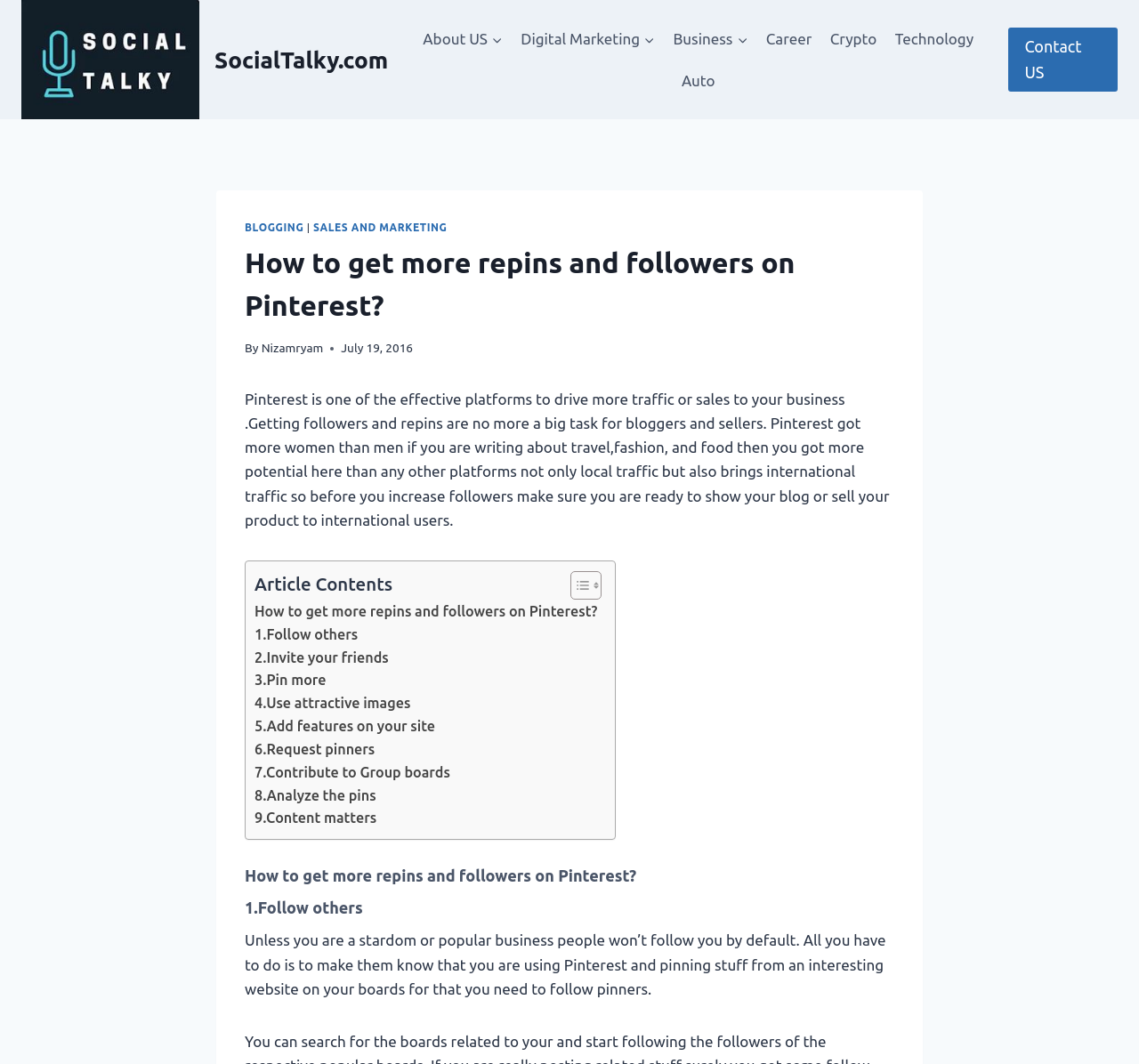Identify the bounding box coordinates for the region of the element that should be clicked to carry out the instruction: "Read the article about BLOGGING". The bounding box coordinates should be four float numbers between 0 and 1, i.e., [left, top, right, bottom].

[0.215, 0.209, 0.267, 0.219]